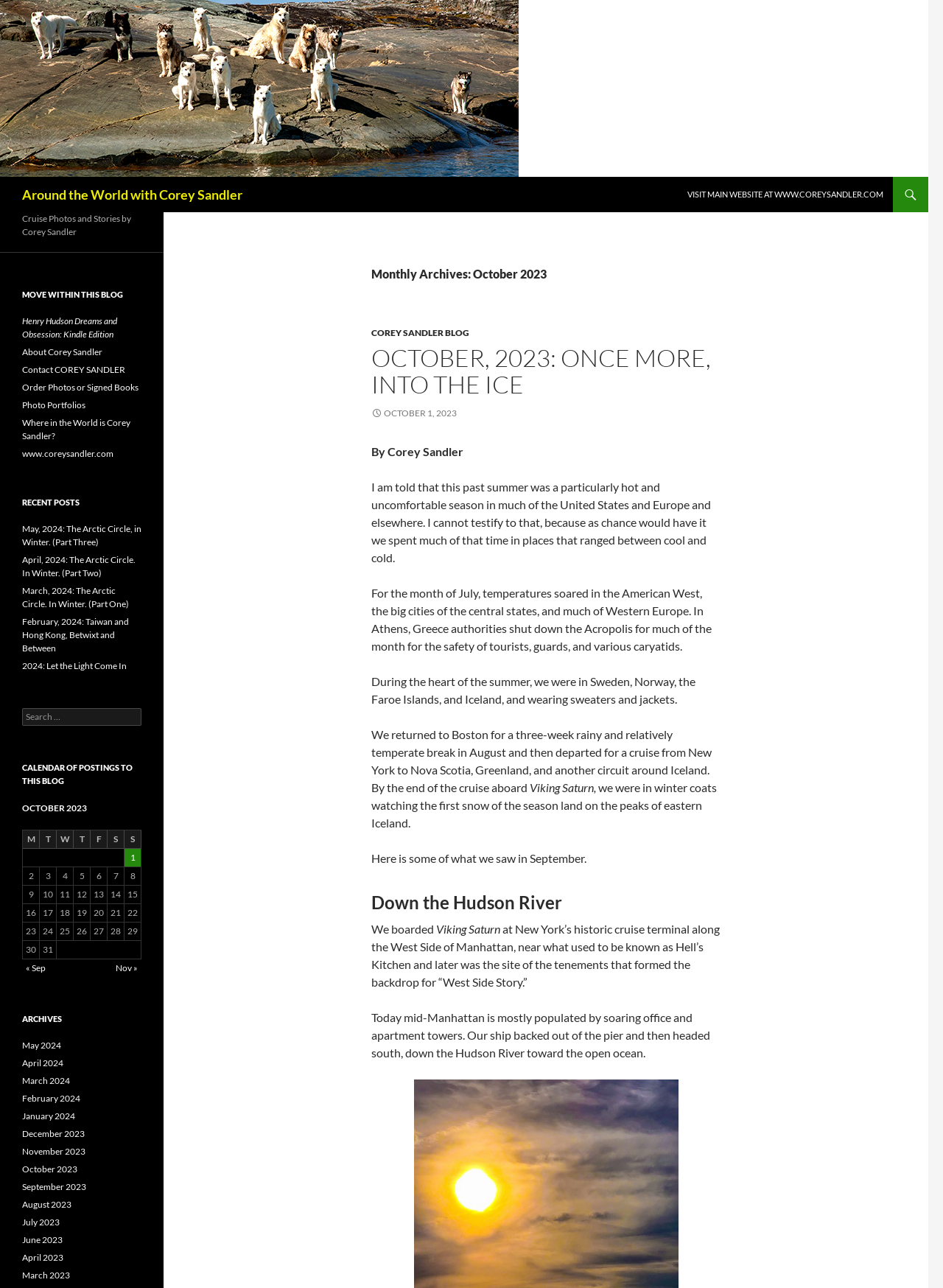Find the bounding box of the UI element described as follows: "www.coreysandler.com".

[0.023, 0.348, 0.12, 0.356]